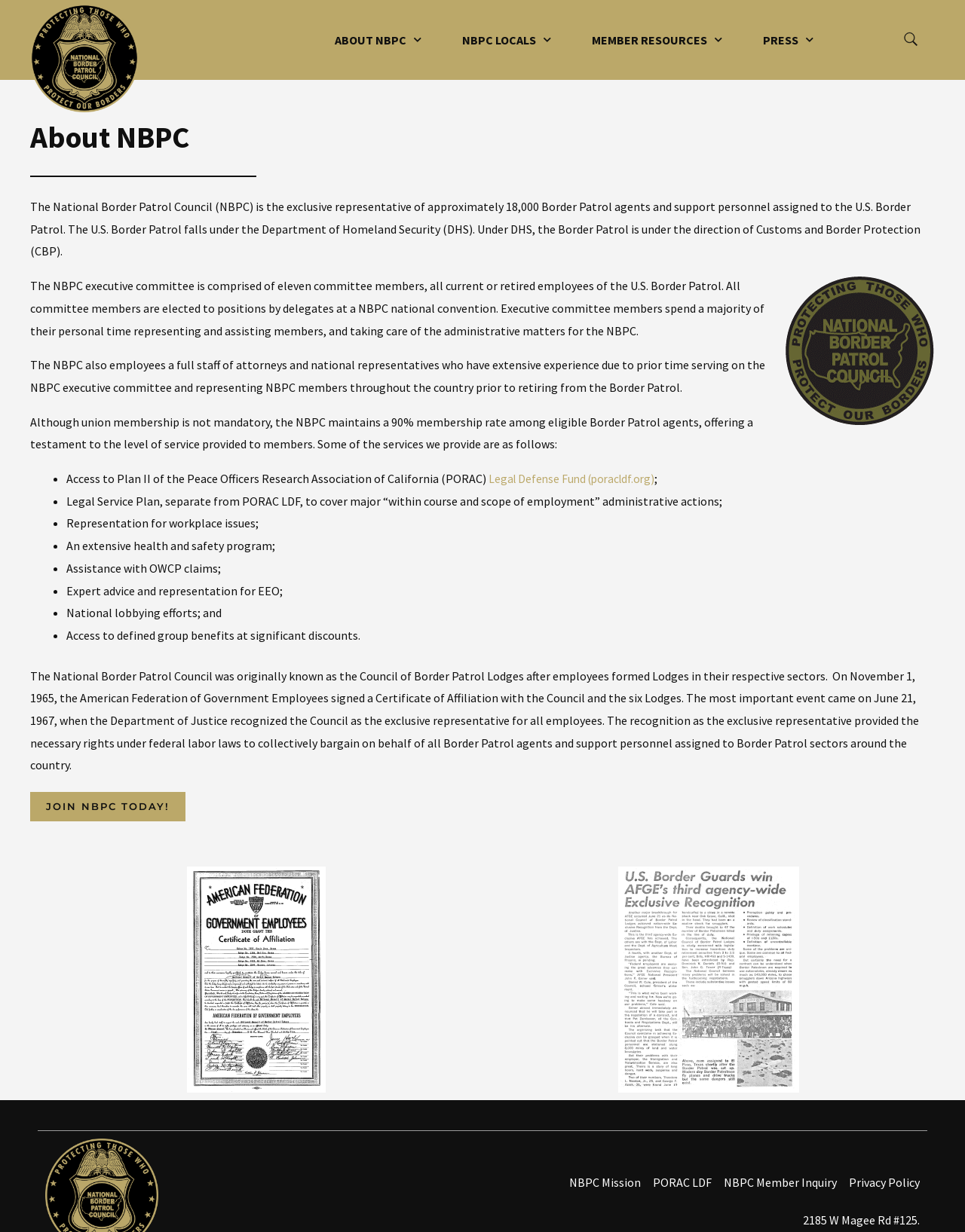What is the membership rate among eligible Border Patrol agents?
Examine the image closely and answer the question with as much detail as possible.

The membership rate can be found in the text, which states 'Although union membership is not mandatory, the NBPC maintains a 90% membership rate among eligible Border Patrol agents, offering a testament to the level of service provided to members.'